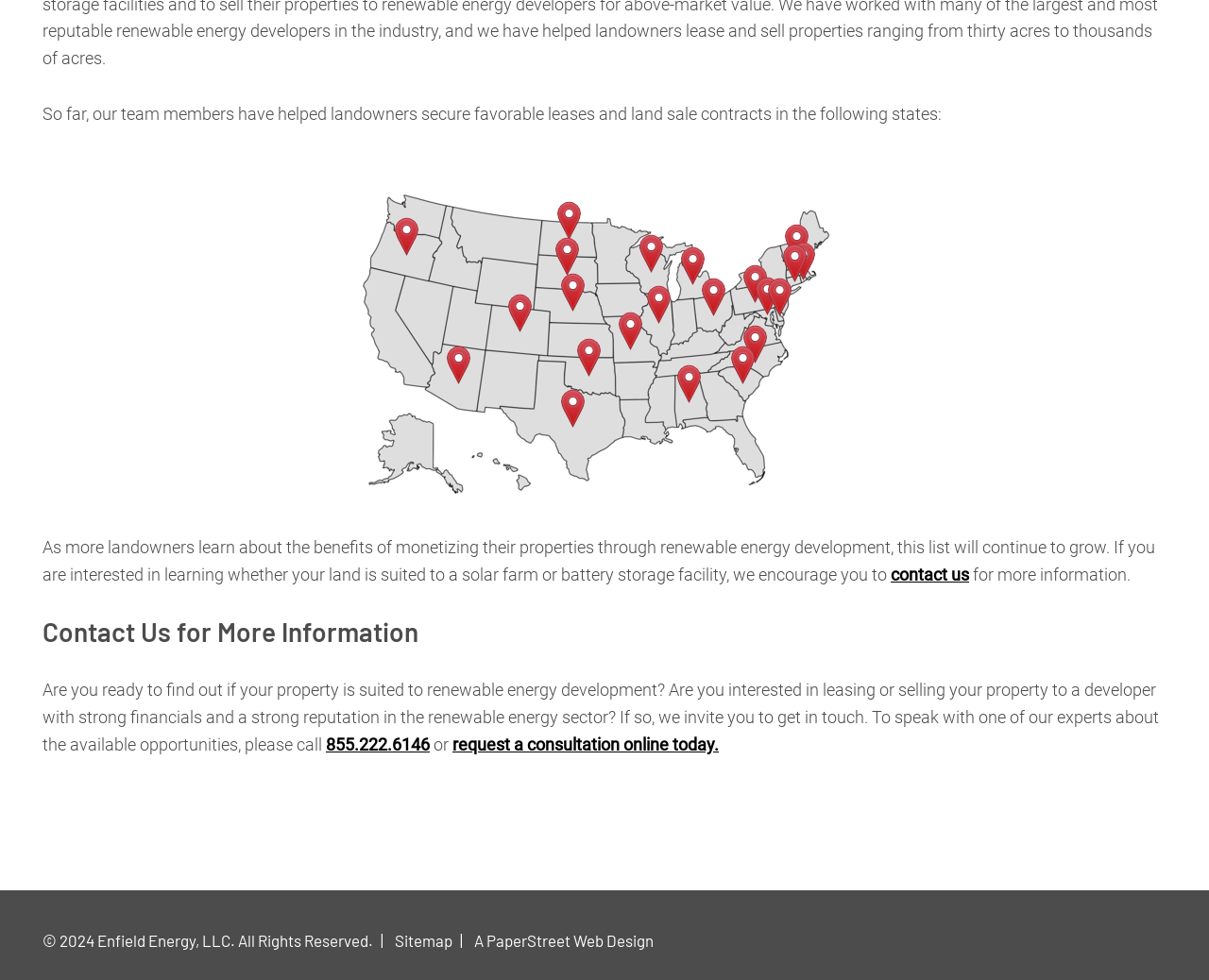Answer the question with a brief word or phrase:
What states are mentioned on the webpage?

Multiple states